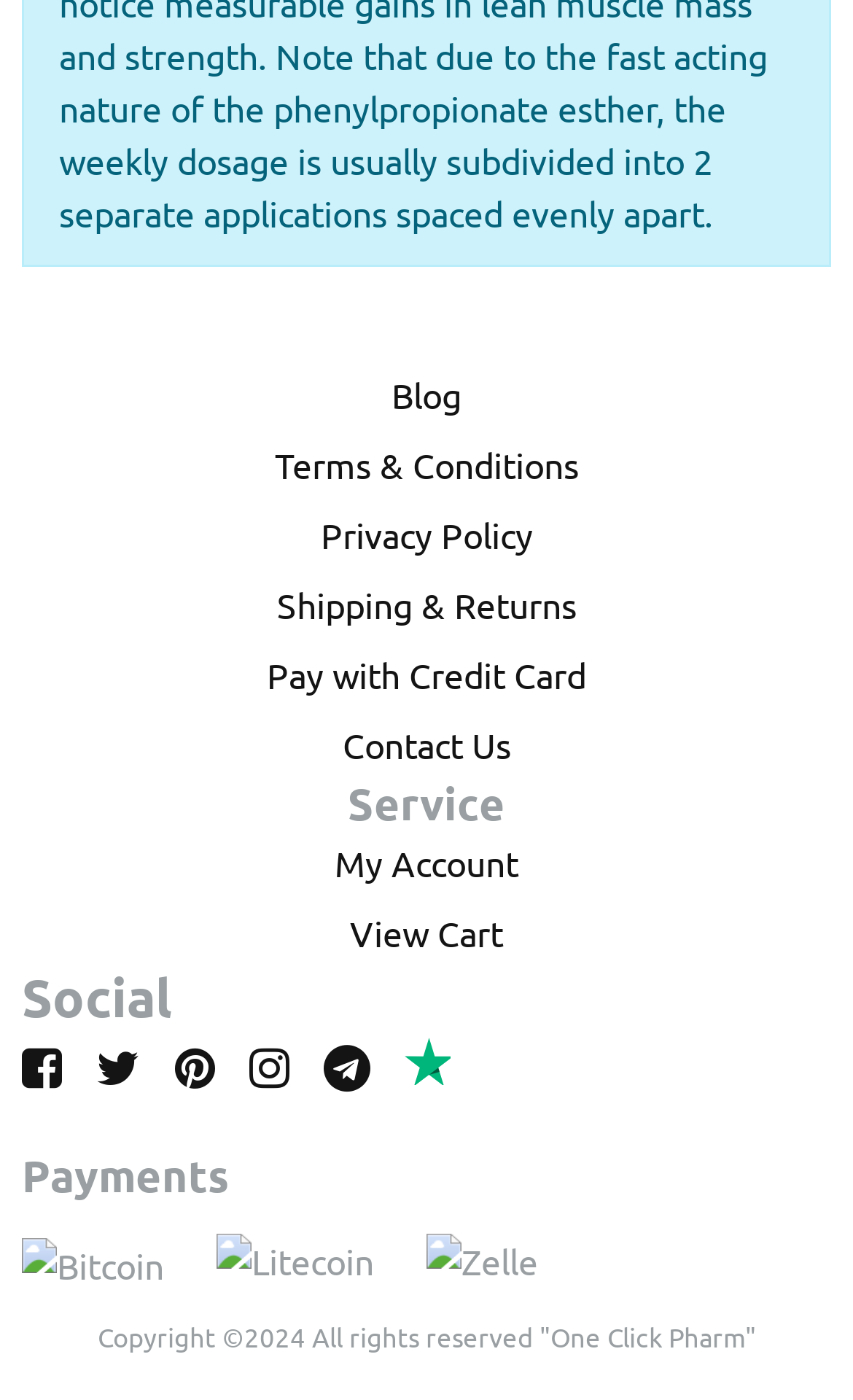How many links are there in the footer section?
Using the visual information from the image, give a one-word or short-phrase answer.

8